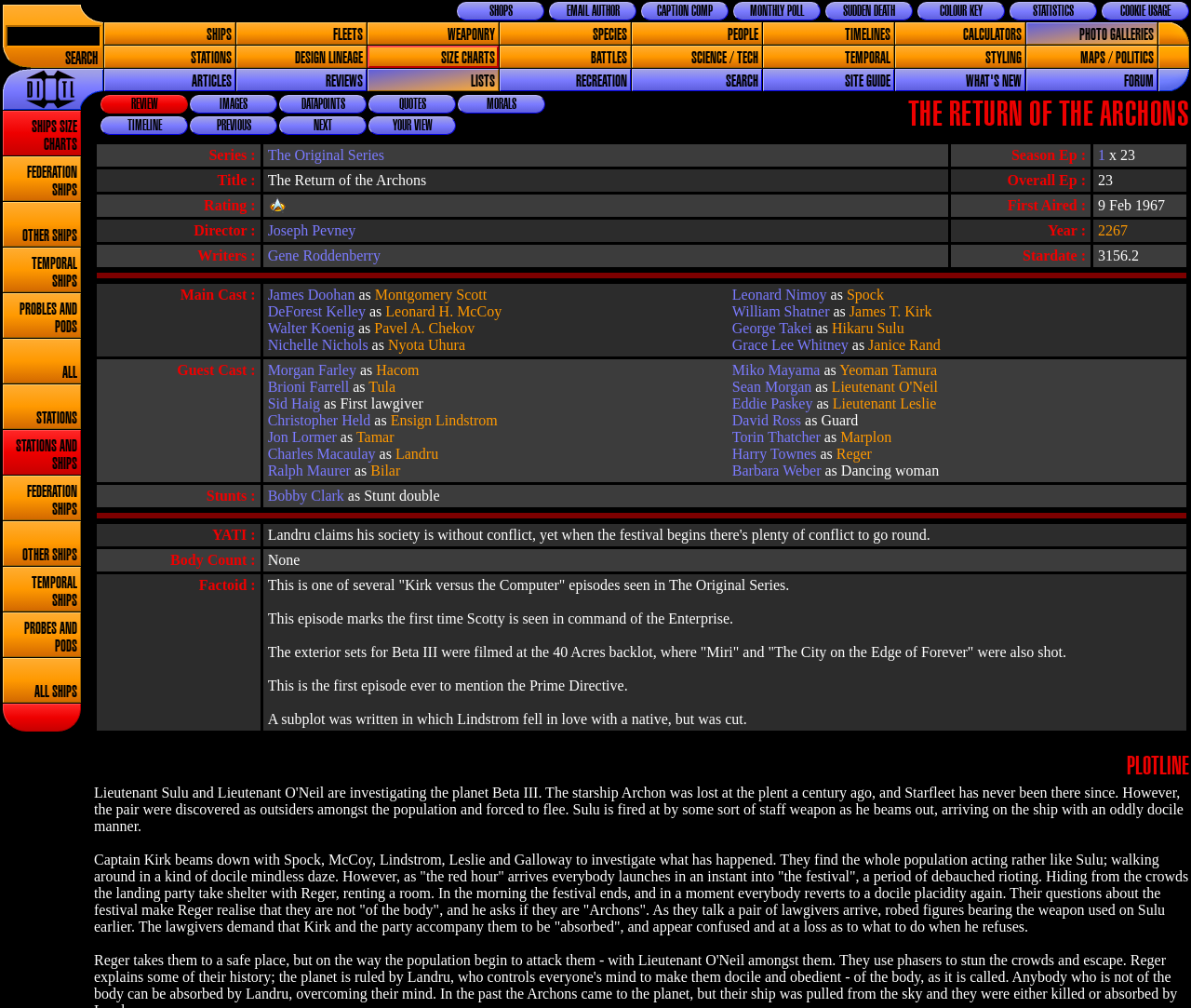Identify the bounding box coordinates of the clickable region to carry out the given instruction: "Search for something".

[0.055, 0.051, 0.082, 0.066]